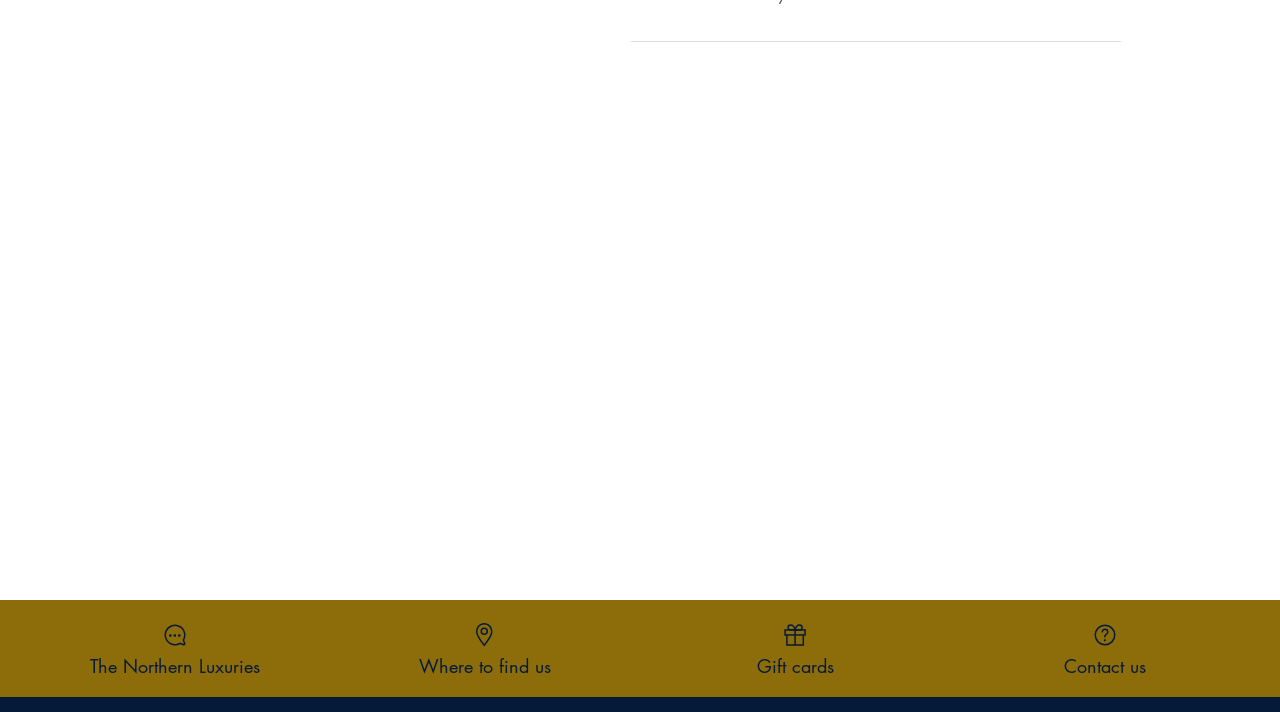Use a single word or phrase to respond to the question:
How many navigation links are there at the bottom of the page?

4